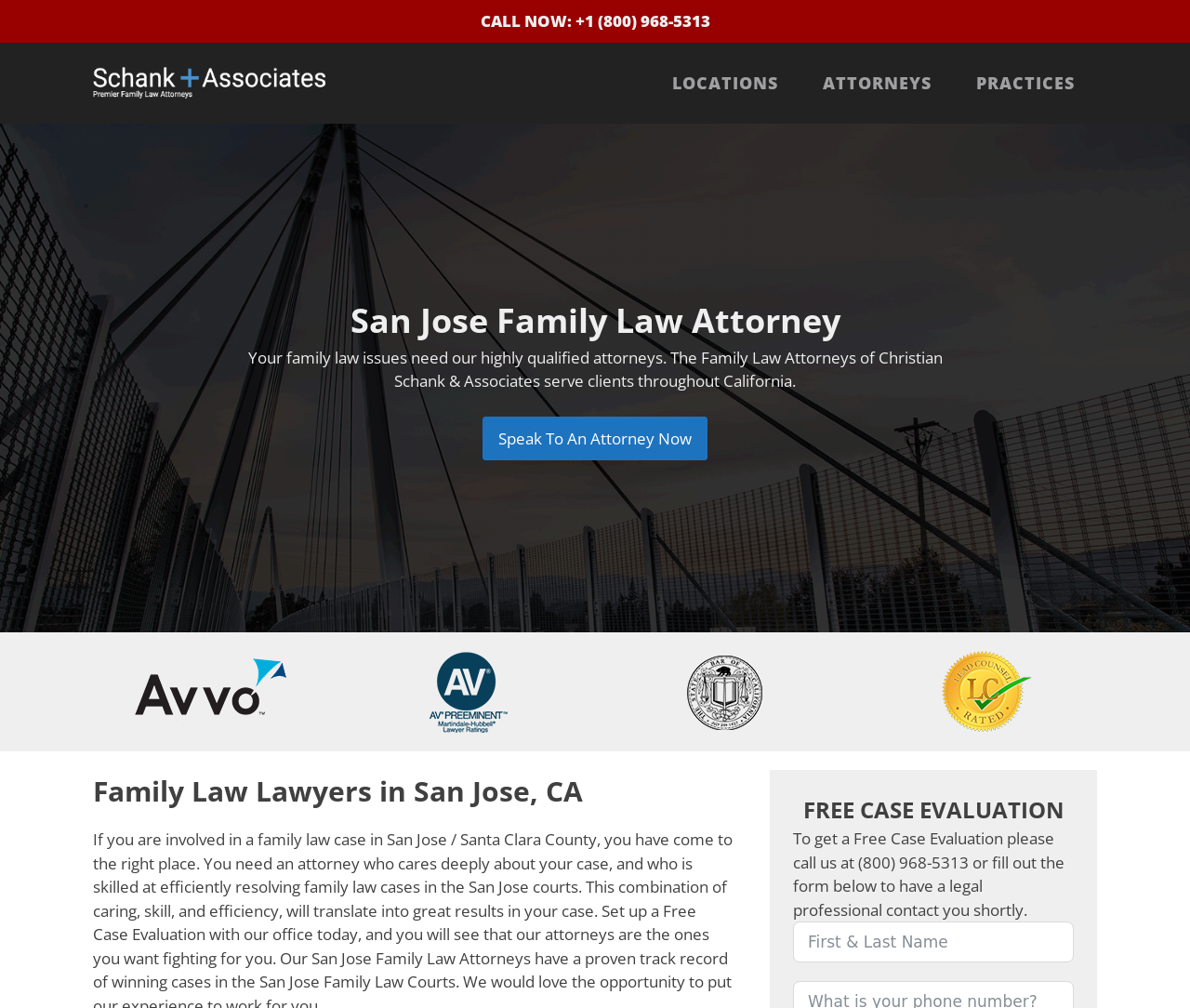Provide a one-word or brief phrase answer to the question:
What is the location of the family law attorneys?

San Jose, CA